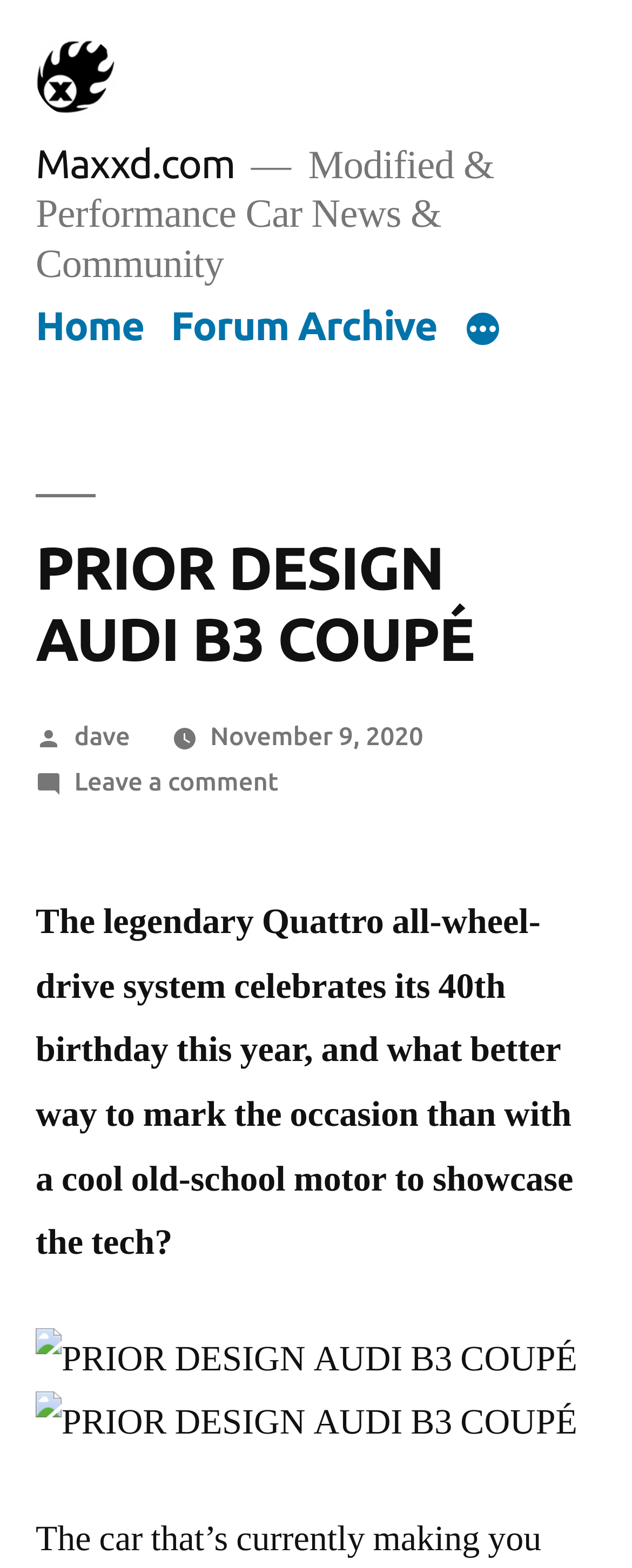Given the element description: "parent_node: Maxxd Facebook aria-label="More"", predict the bounding box coordinates of the UI element it refers to, using four float numbers between 0 and 1, i.e., [left, top, right, bottom].

[0.734, 0.199, 0.795, 0.224]